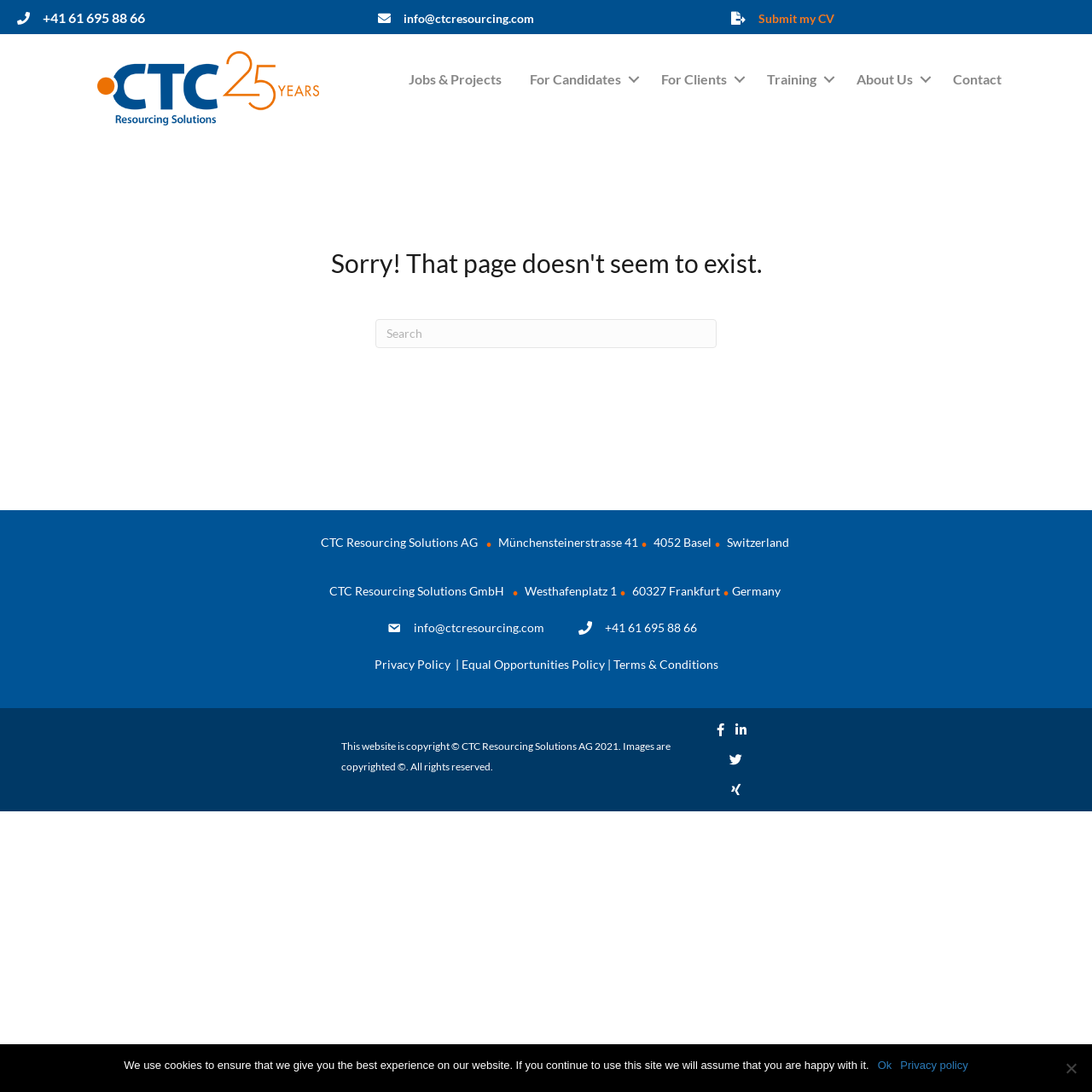Can you provide the bounding box coordinates for the element that should be clicked to implement the instruction: "Click the 'Jobs & Projects' link"?

[0.362, 0.039, 0.472, 0.107]